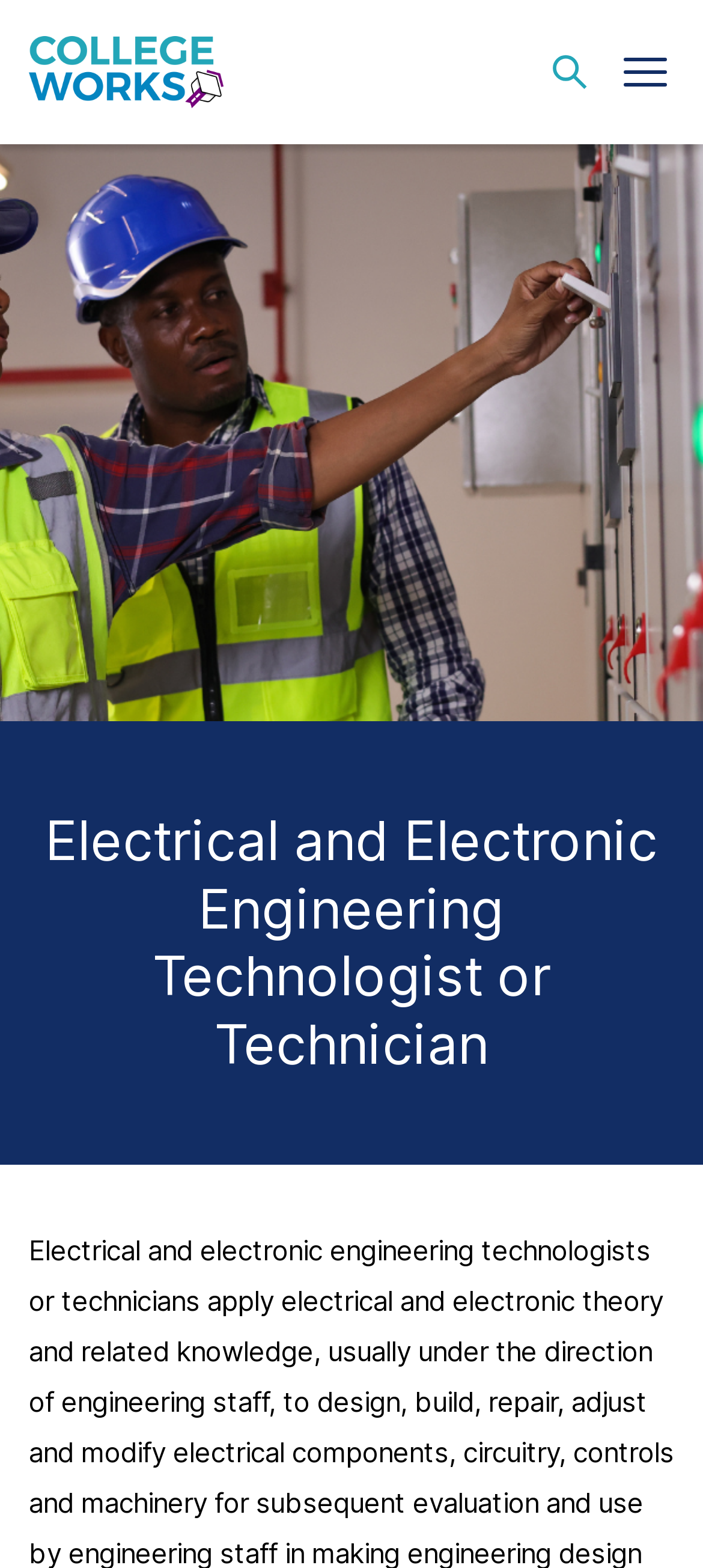Answer the following query with a single word or phrase:
What is the dominant color of the background image?

Blue